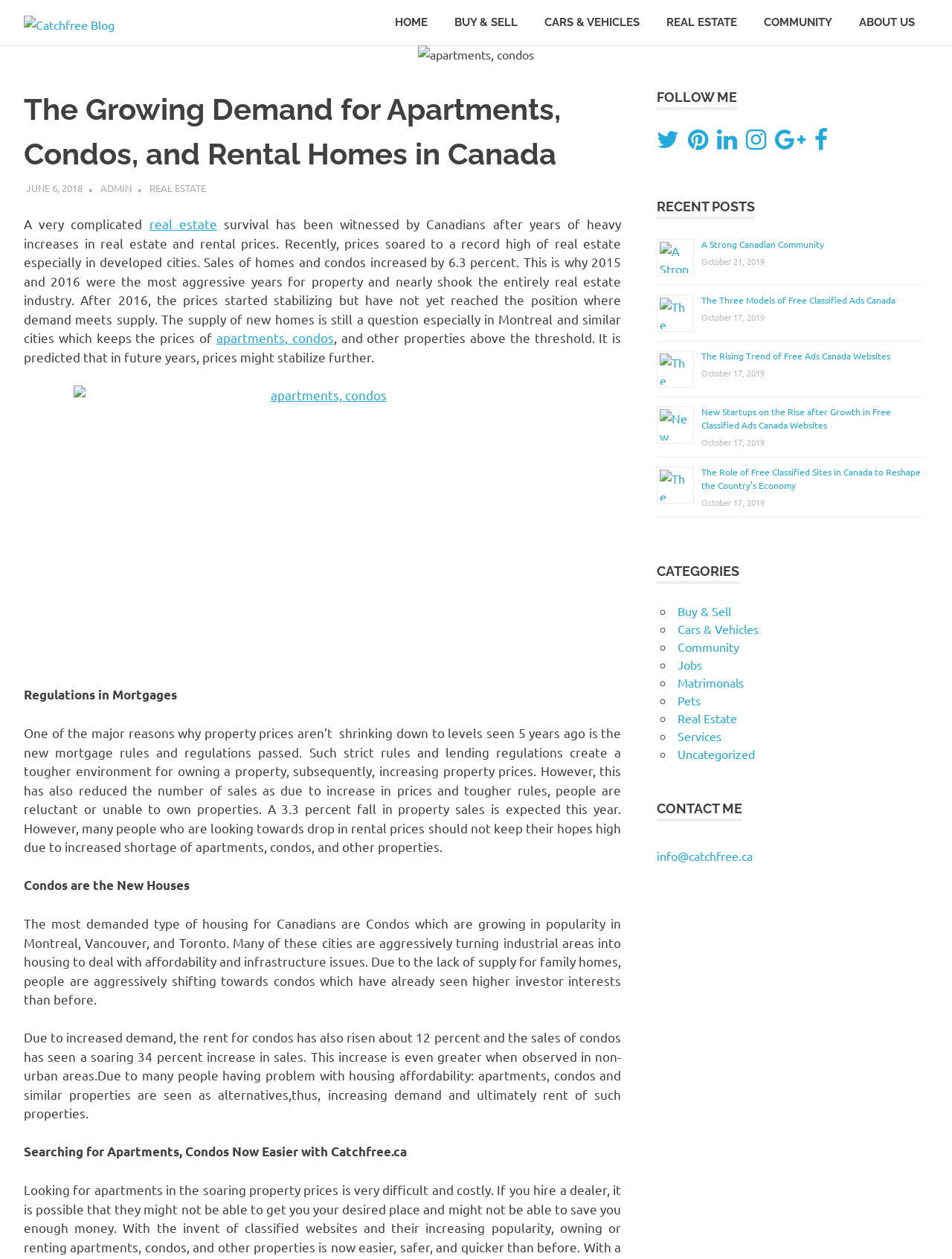What is the topic of the blog post?
Refer to the image and offer an in-depth and detailed answer to the question.

The topic of the blog post can be determined by reading the heading 'The Growing Demand for Apartments, Condos, and Rental Homes in Canada' and the subsequent paragraphs that discuss the real estate market in Canada.